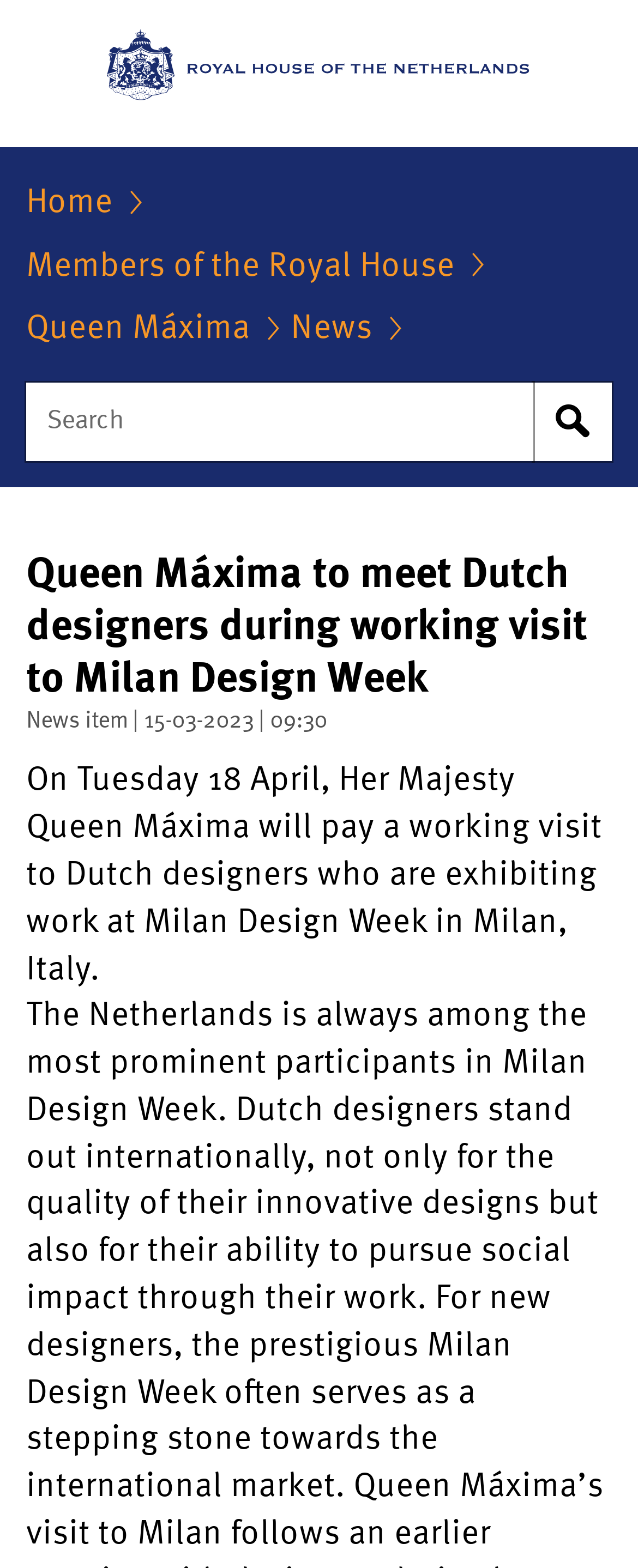Answer the question in a single word or phrase:
What is the purpose of Queen Máxima's visit?

To meet Dutch designers